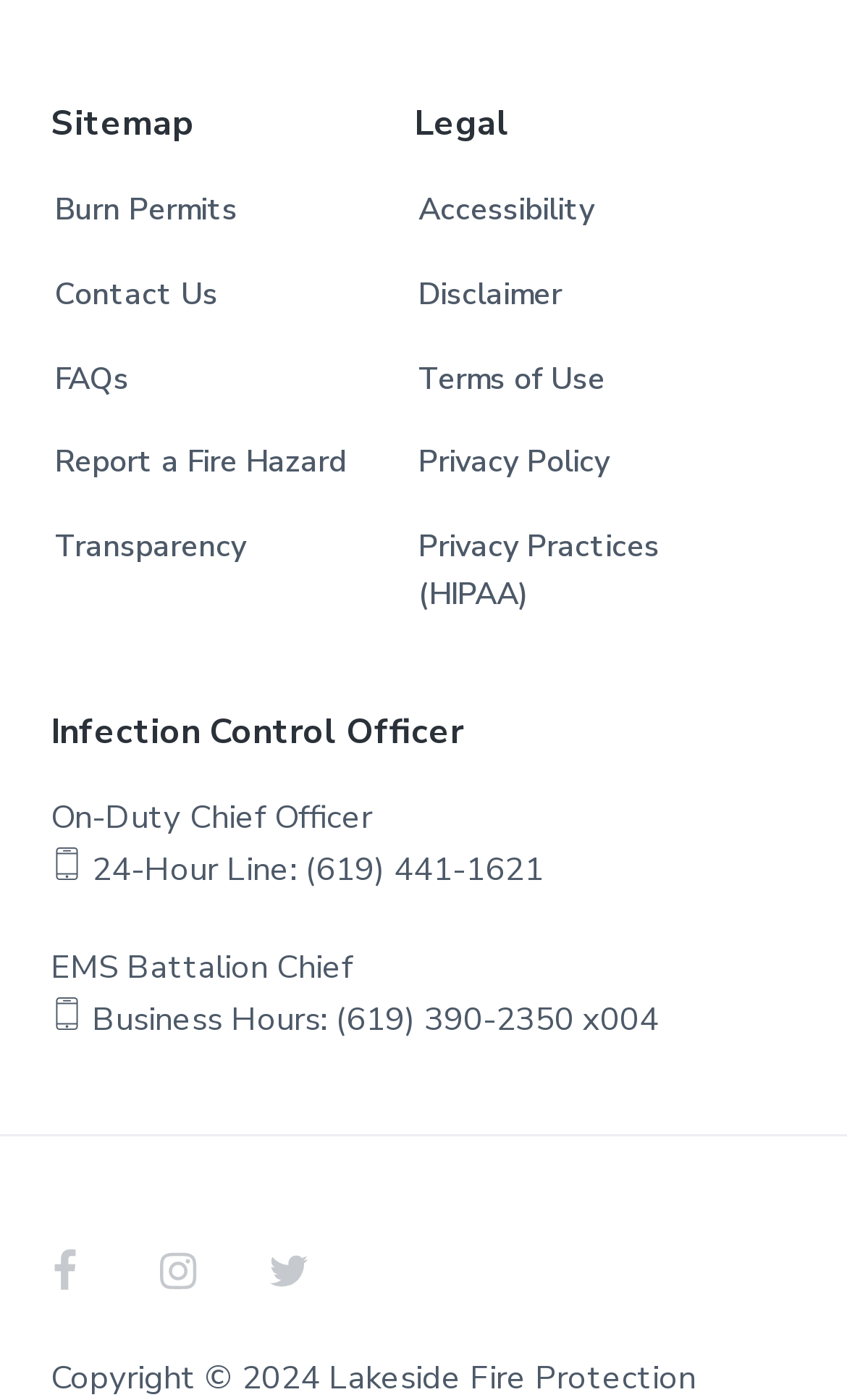Identify the bounding box for the UI element described as: "Report a Fire Hazard". The coordinates should be four float numbers between 0 and 1, i.e., [left, top, right, bottom].

[0.065, 0.314, 0.409, 0.349]